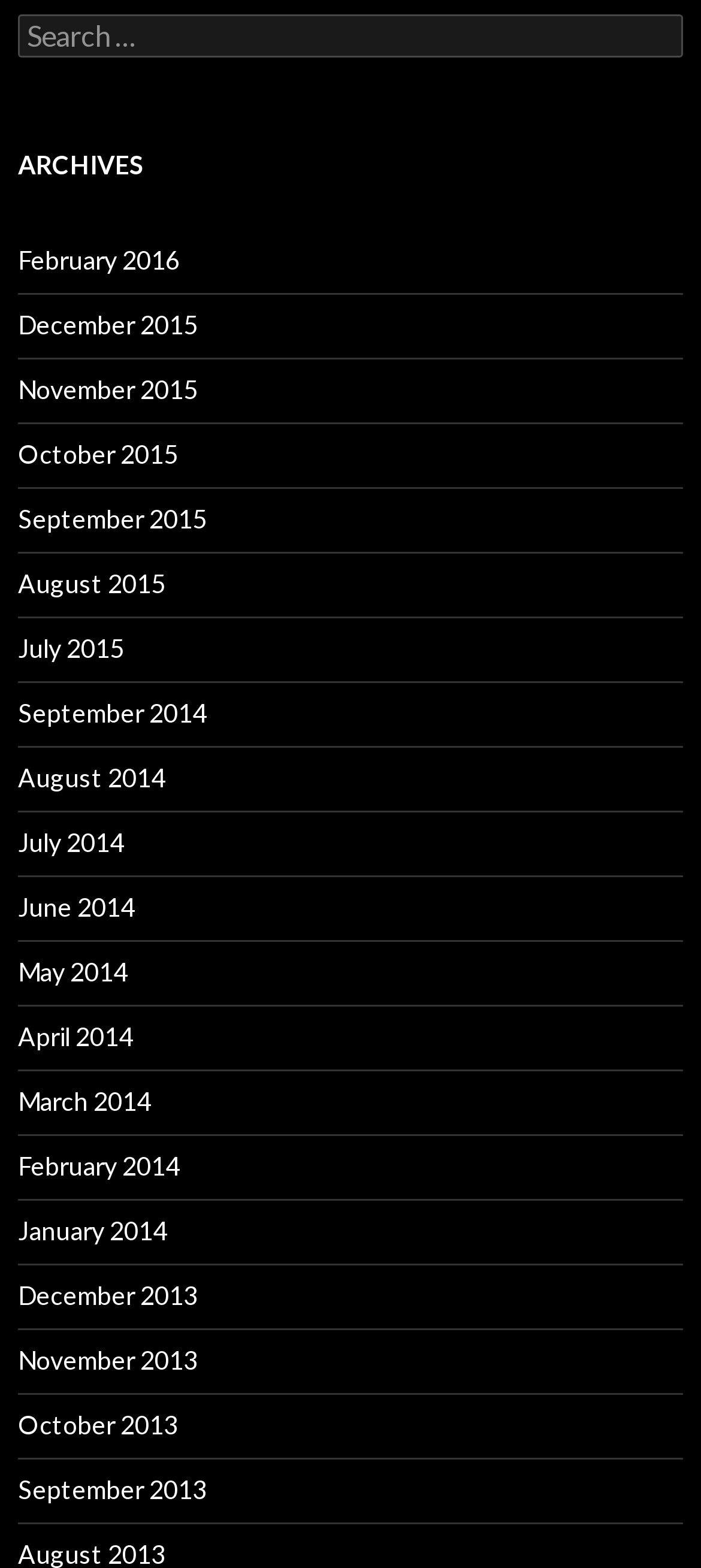Identify the bounding box coordinates for the UI element described as: "February 2016".

[0.026, 0.156, 0.256, 0.176]